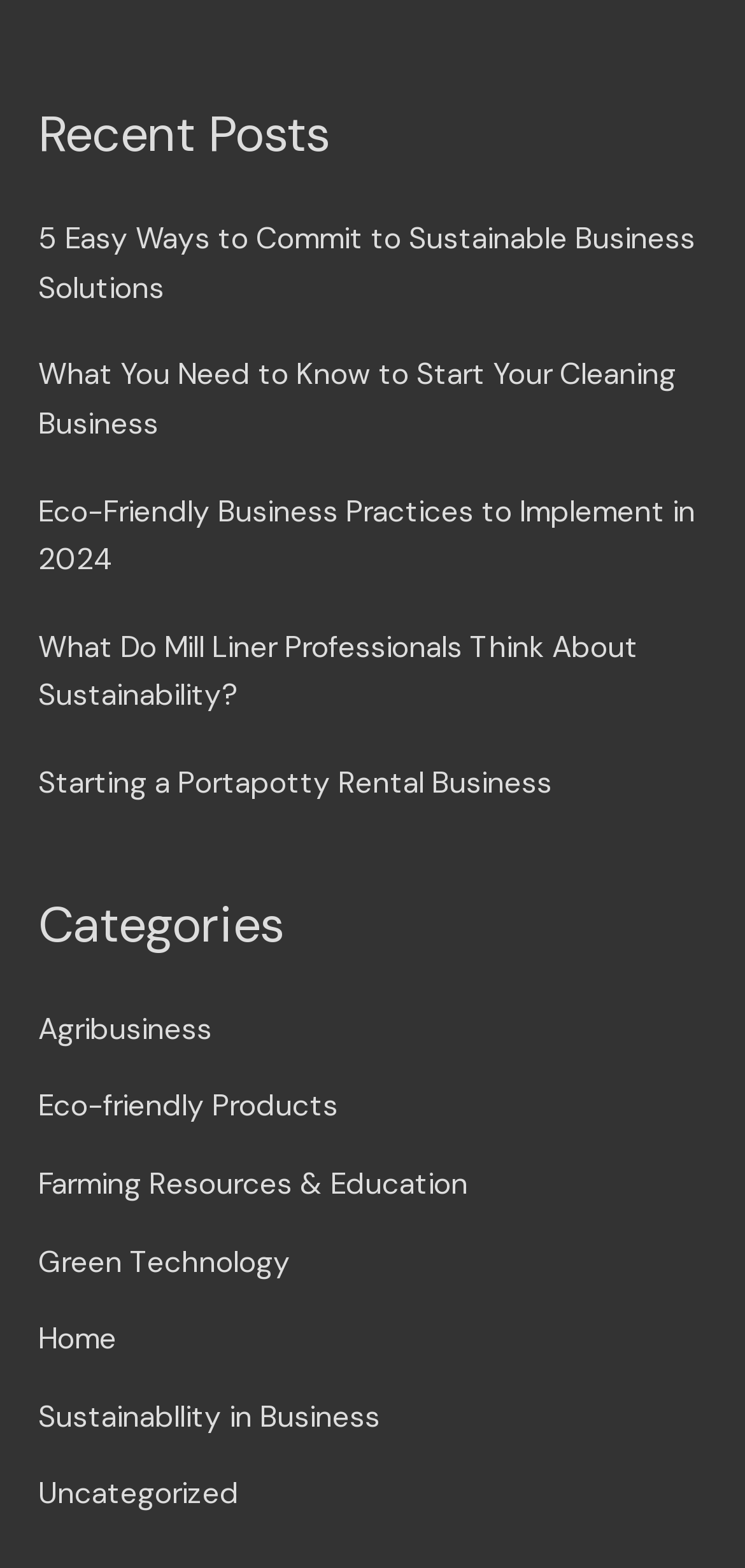Pinpoint the bounding box coordinates of the element you need to click to execute the following instruction: "browse categories". The bounding box should be represented by four float numbers between 0 and 1, in the format [left, top, right, bottom].

[0.051, 0.569, 0.949, 0.61]